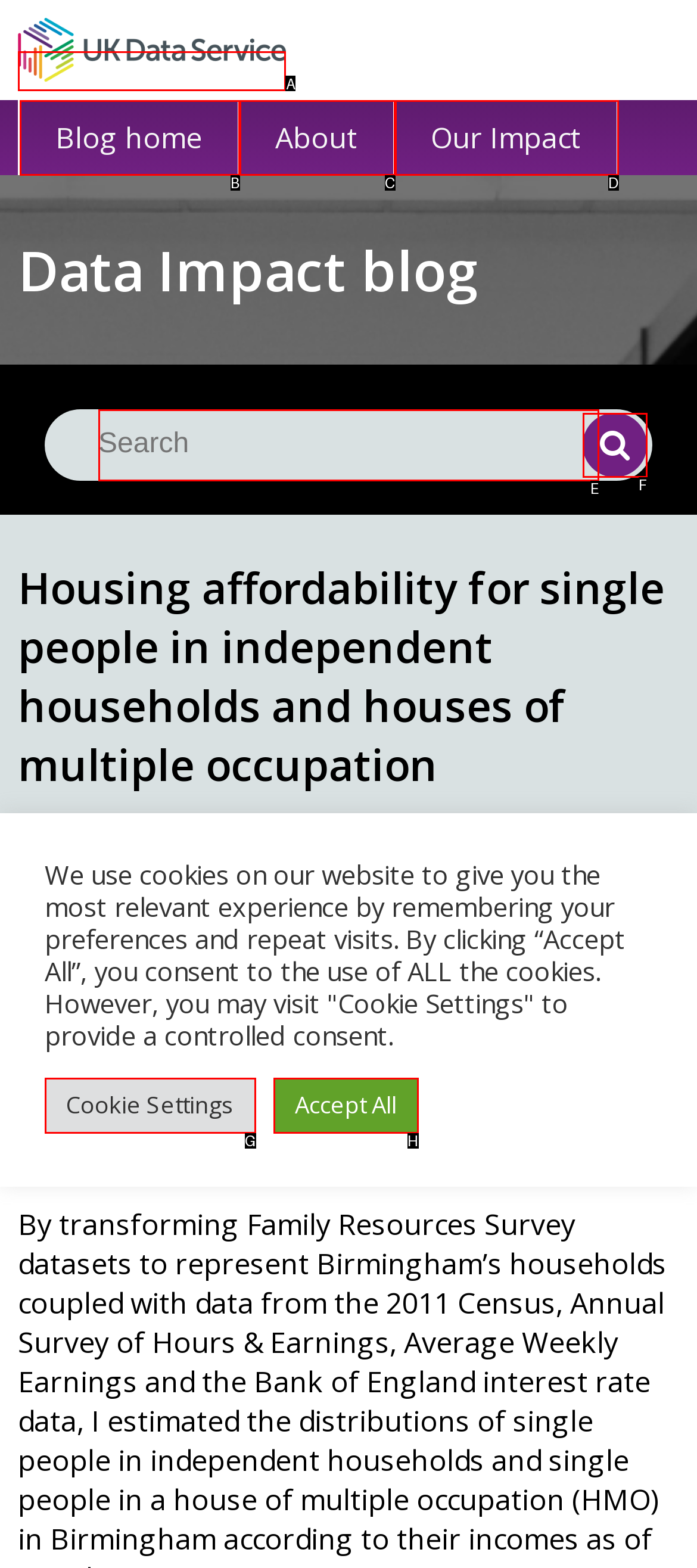Select the letter of the element you need to click to complete this task: go to data impact blog
Answer using the letter from the specified choices.

A